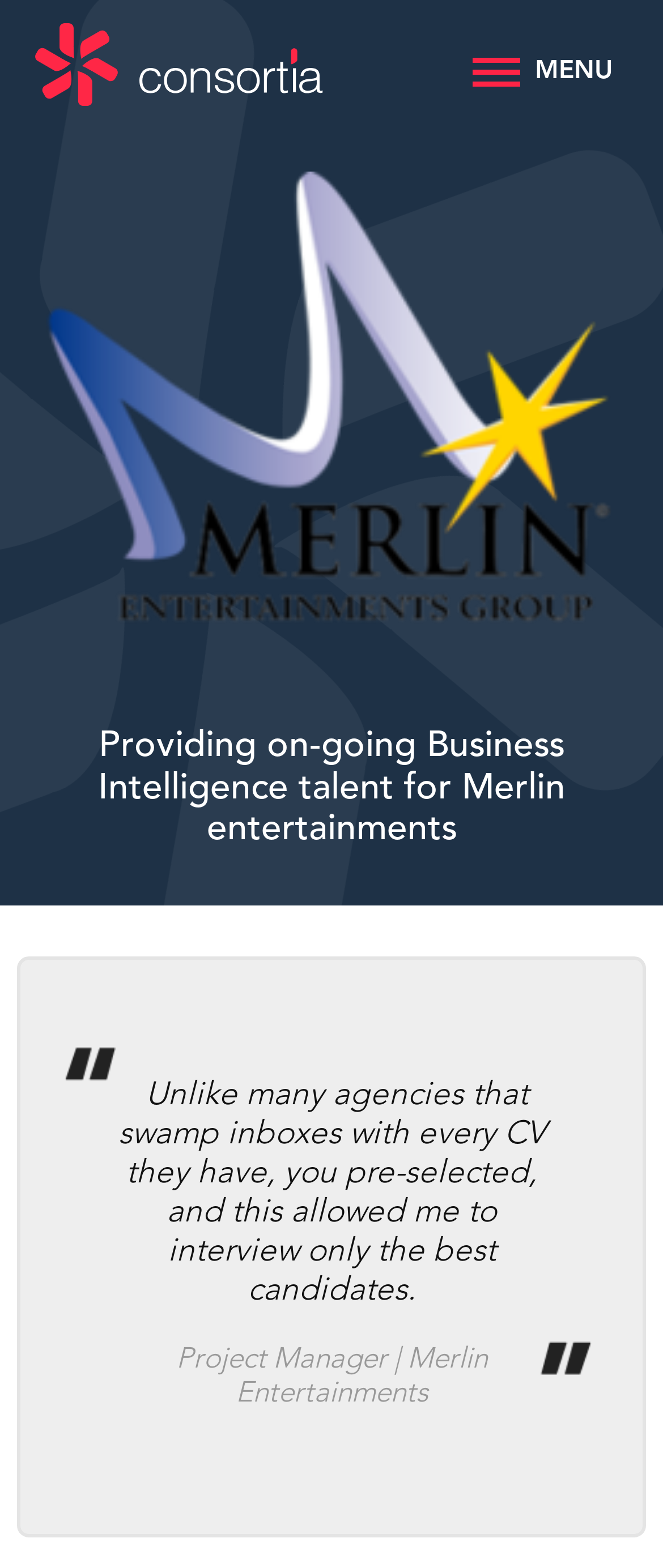Give a one-word or short-phrase answer to the following question: 
What is the role of the person quoted on the webpage?

Project Manager